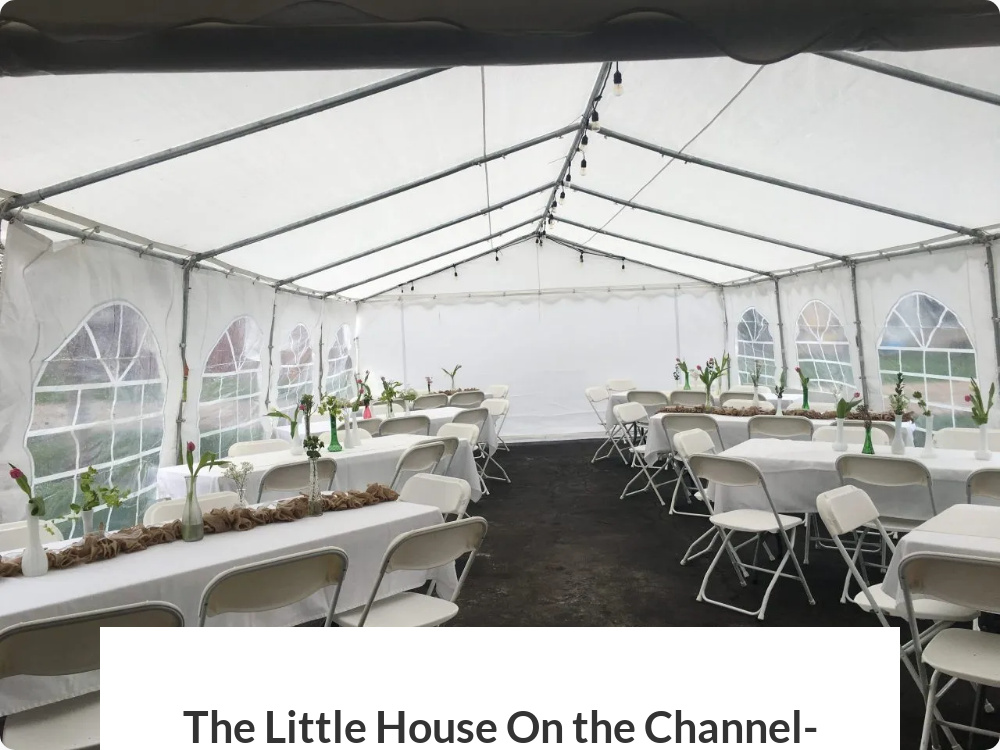What is on the tables?
Based on the screenshot, provide your answer in one word or phrase.

White tablecloths